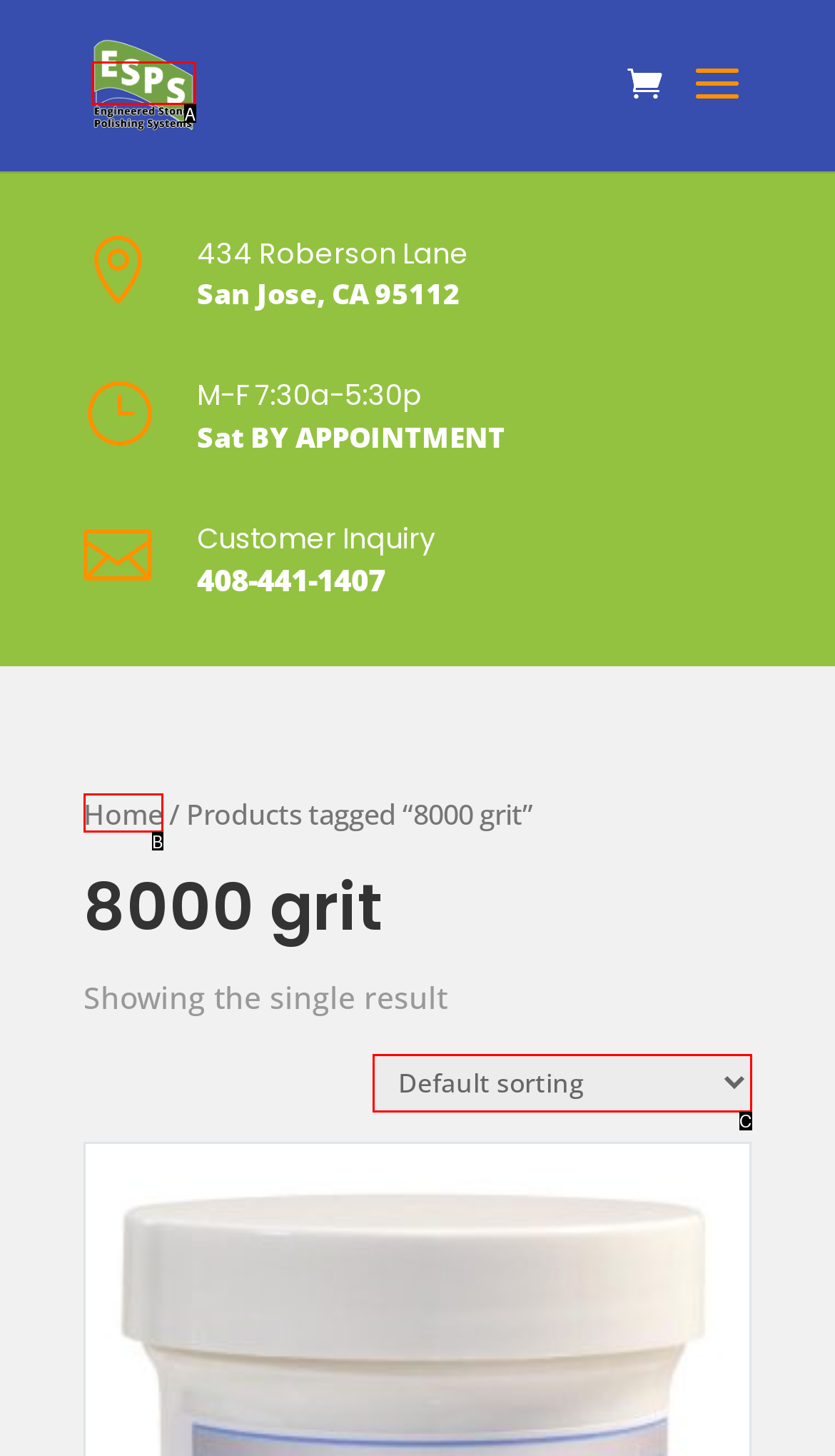Refer to the element description: Home and identify the matching HTML element. State your answer with the appropriate letter.

B